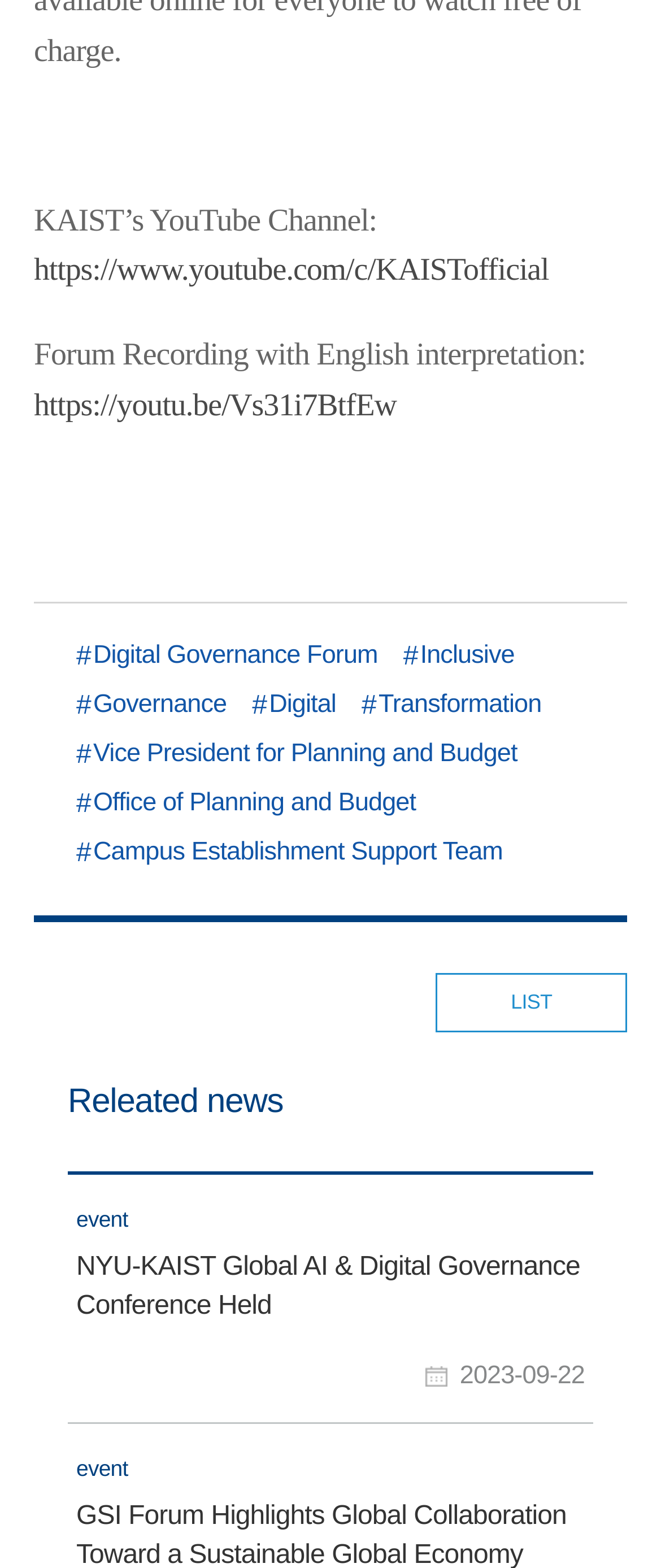What is the name of the YouTube channel?
From the image, provide a succinct answer in one word or a short phrase.

KAISTofficial